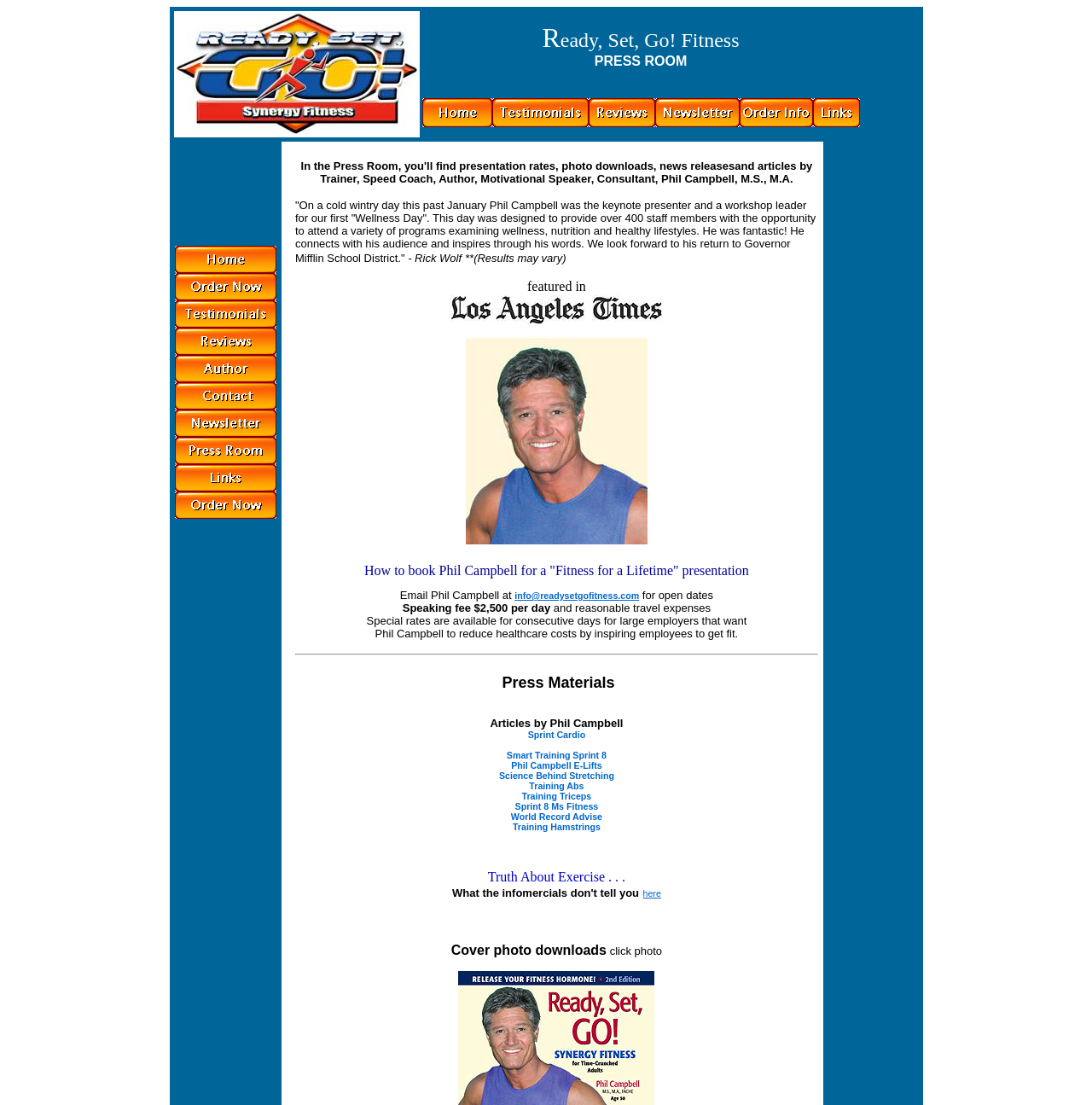What is the speaking fee for Phil Campbell?
Ensure your answer is thorough and detailed.

The webpage mentions that the speaking fee for Phil Campbell is $2,500 per day, and also mentions that reasonable travel expenses are included.